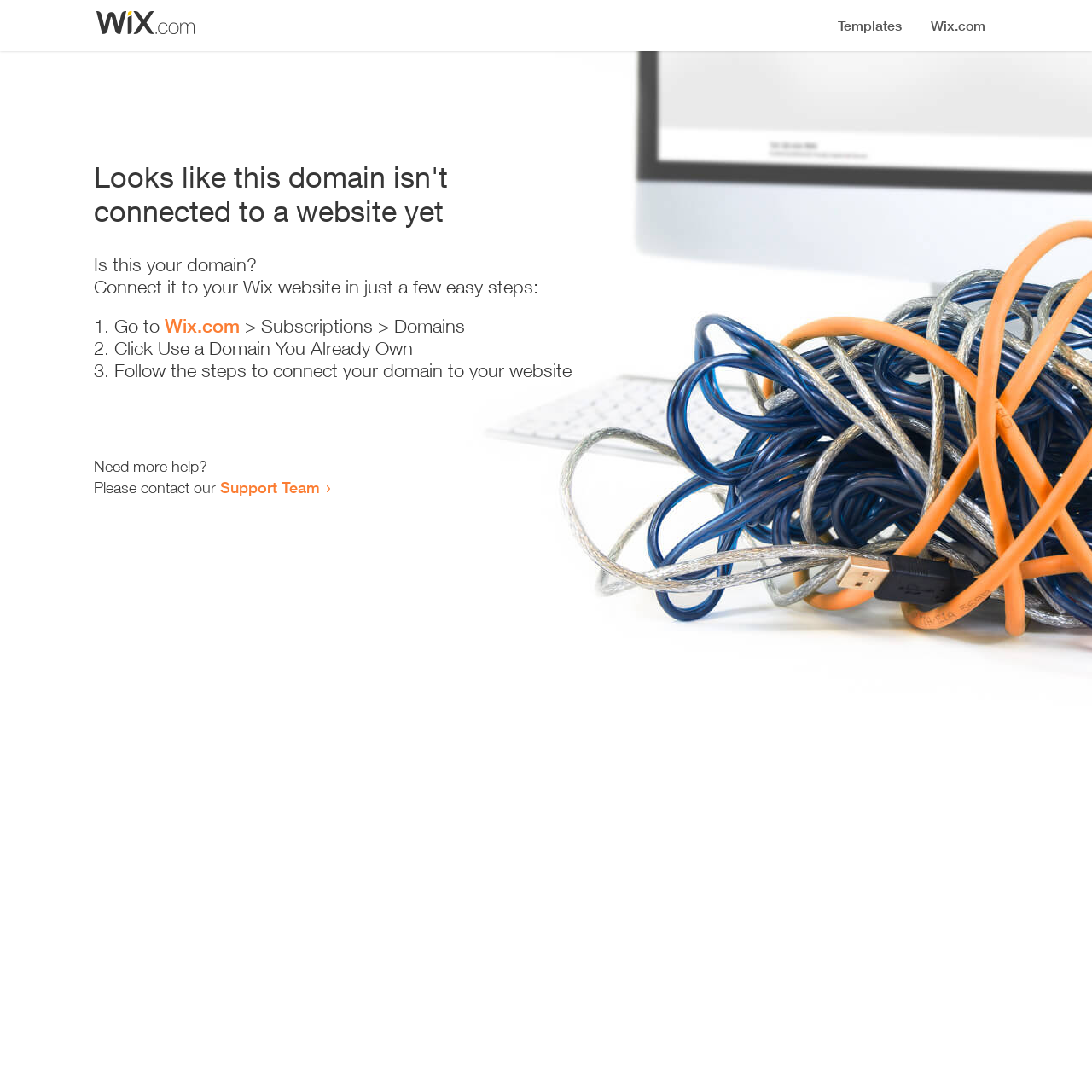Please provide the main heading of the webpage content.

Looks like this domain isn't
connected to a website yet